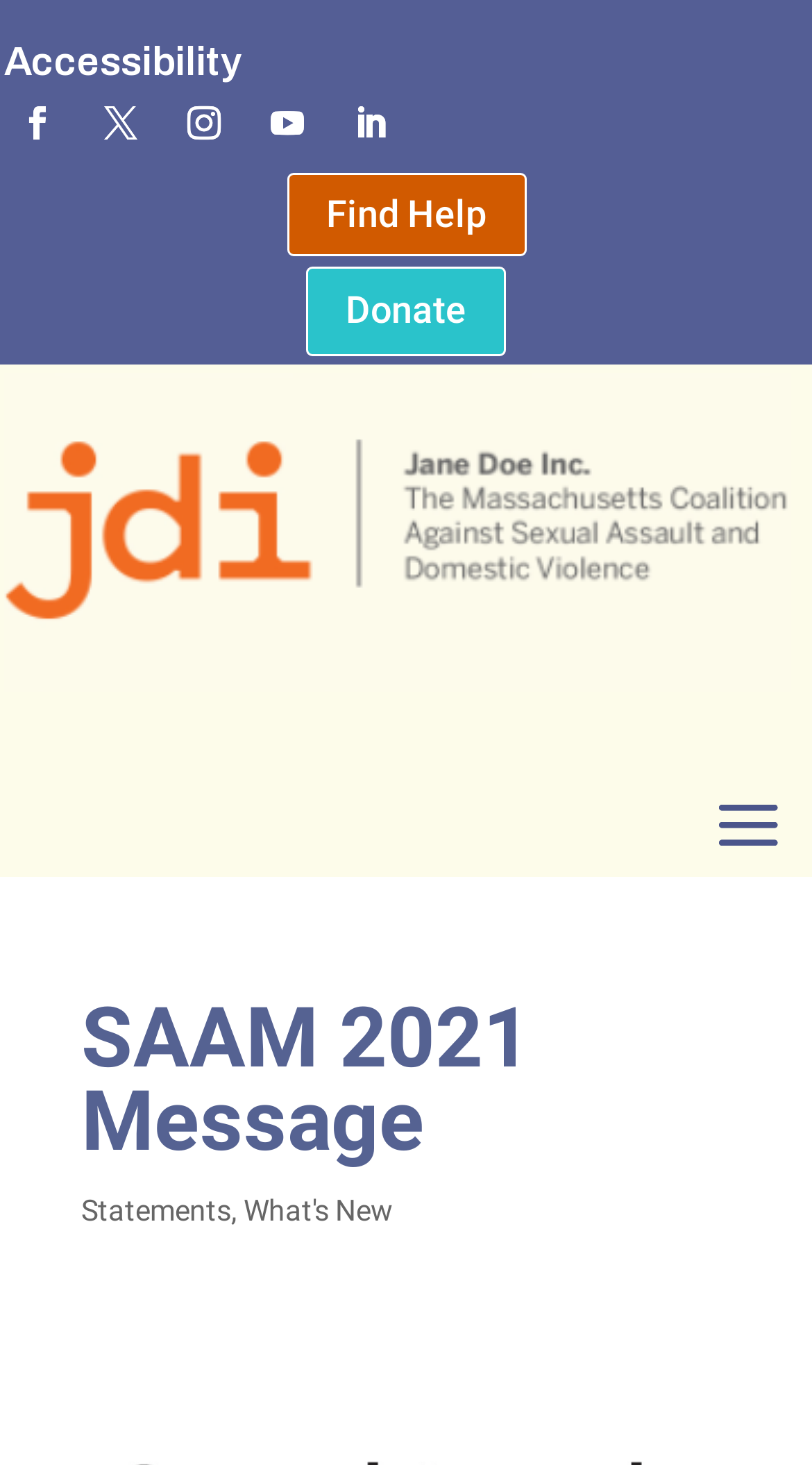Your task is to find and give the main heading text of the webpage.

SAAM 2021 Message